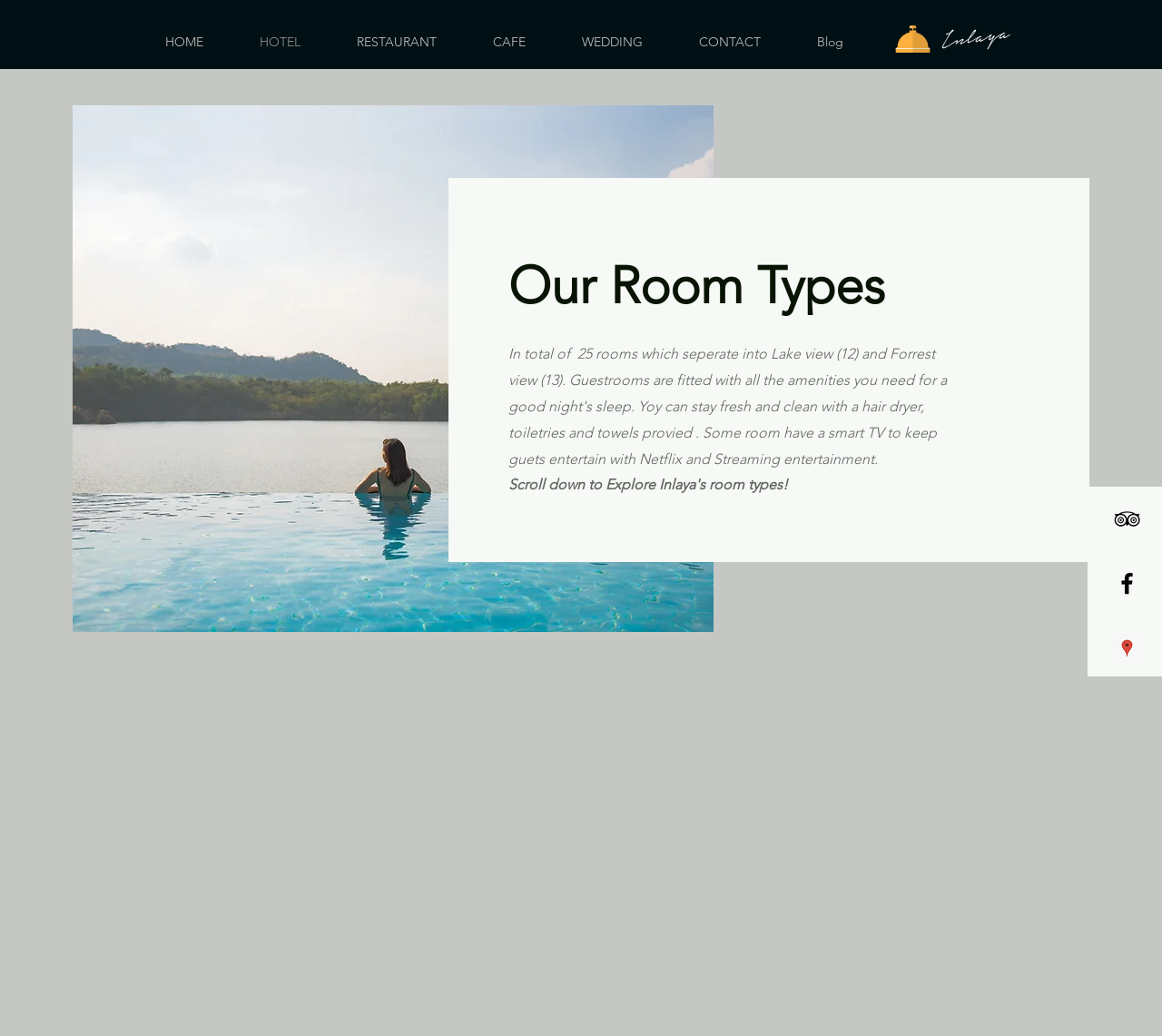Extract the bounding box coordinates for the UI element described by the text: "aria-label="Black Facebook Icon"". The coordinates should be in the form of [left, top, right, bottom] with values between 0 and 1.

[0.958, 0.549, 0.982, 0.576]